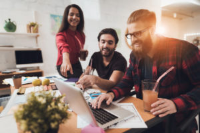Describe the image thoroughly, including all noticeable details.

In a vibrant and collaborative office setting, three young professionals engage in a dynamic brainstorming session over a laptop. The scene is filled with creativity and enthusiasm, as the woman on the left enthusiastically points at the screen, contributing her ideas to the group discussion. The man in the center, focused and attentive, is actively engaged in the task, while the man on the right, sporting glasses and a stylish beard, appears to be sharing insights from the screen. The table is adorned with colorful office supplies and a small centerpiece of greenery, enhancing the lively atmosphere. This image encapsulates the essence of teamwork and digital marketing strategies in action, aligning perfectly with themes of innovation and modern business practices.